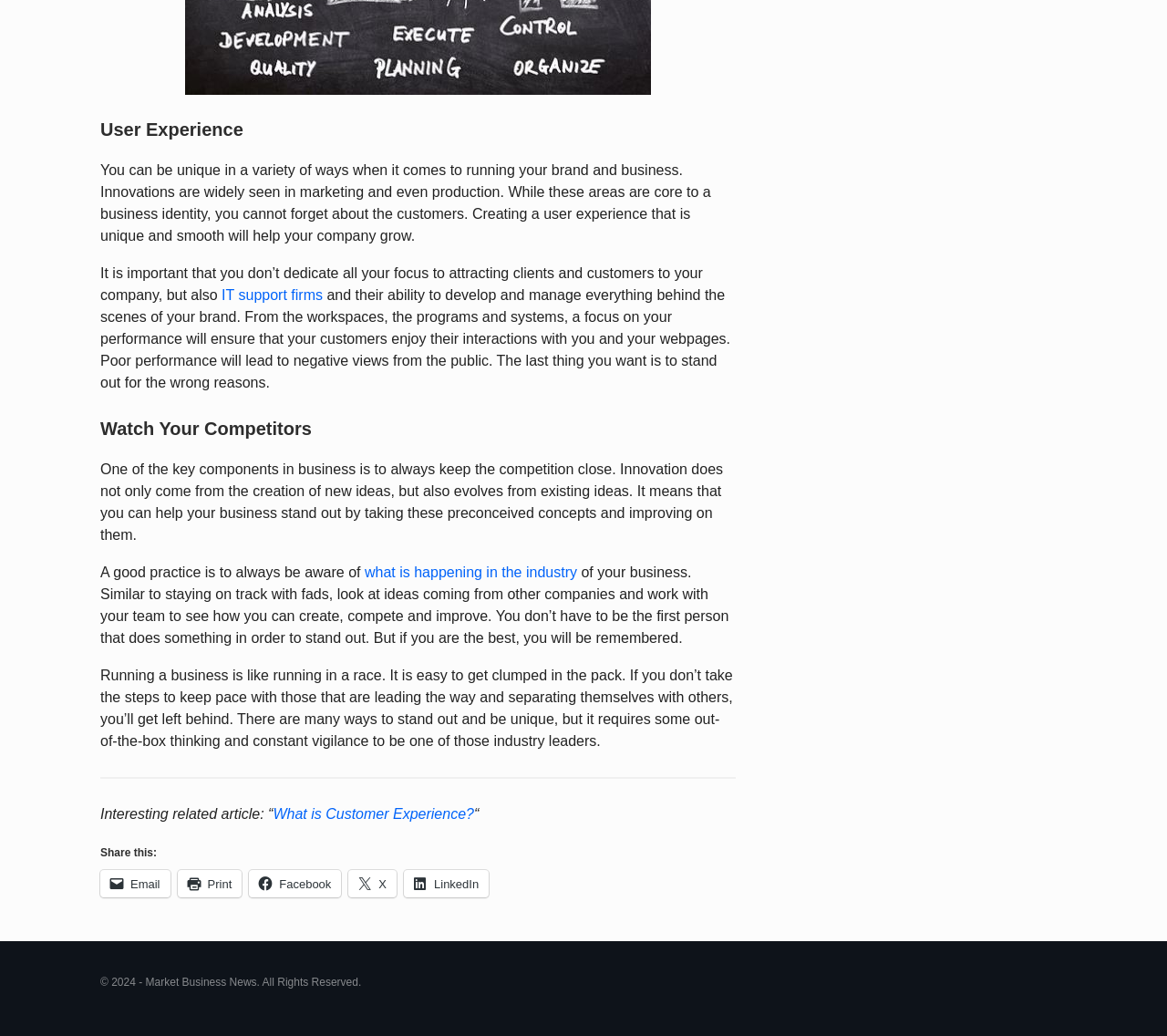Locate the bounding box of the user interface element based on this description: "What is Customer Experience?".

[0.234, 0.778, 0.406, 0.793]